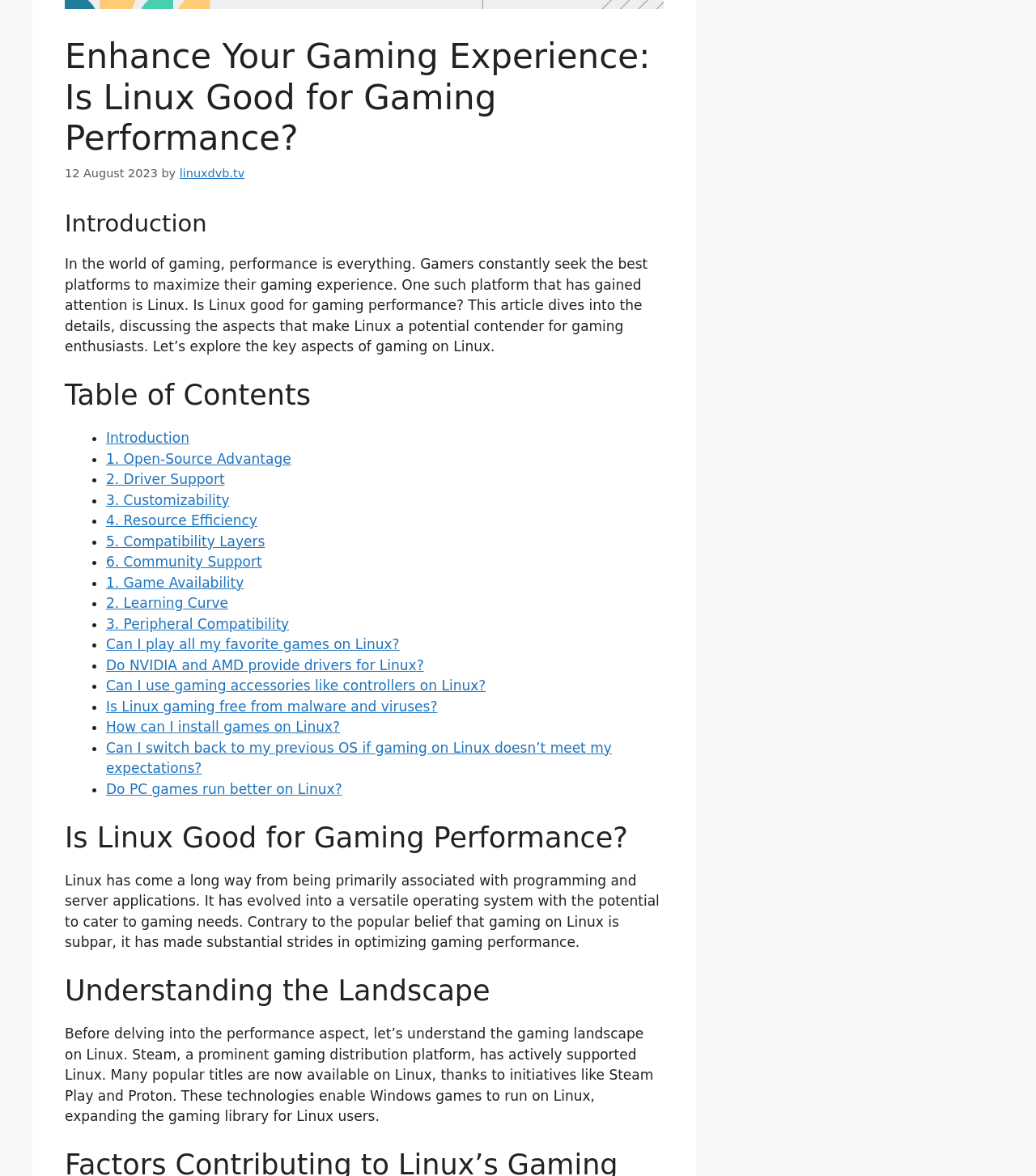Highlight the bounding box of the UI element that corresponds to this description: "3. Peripheral Compatibility".

[0.102, 0.523, 0.279, 0.537]